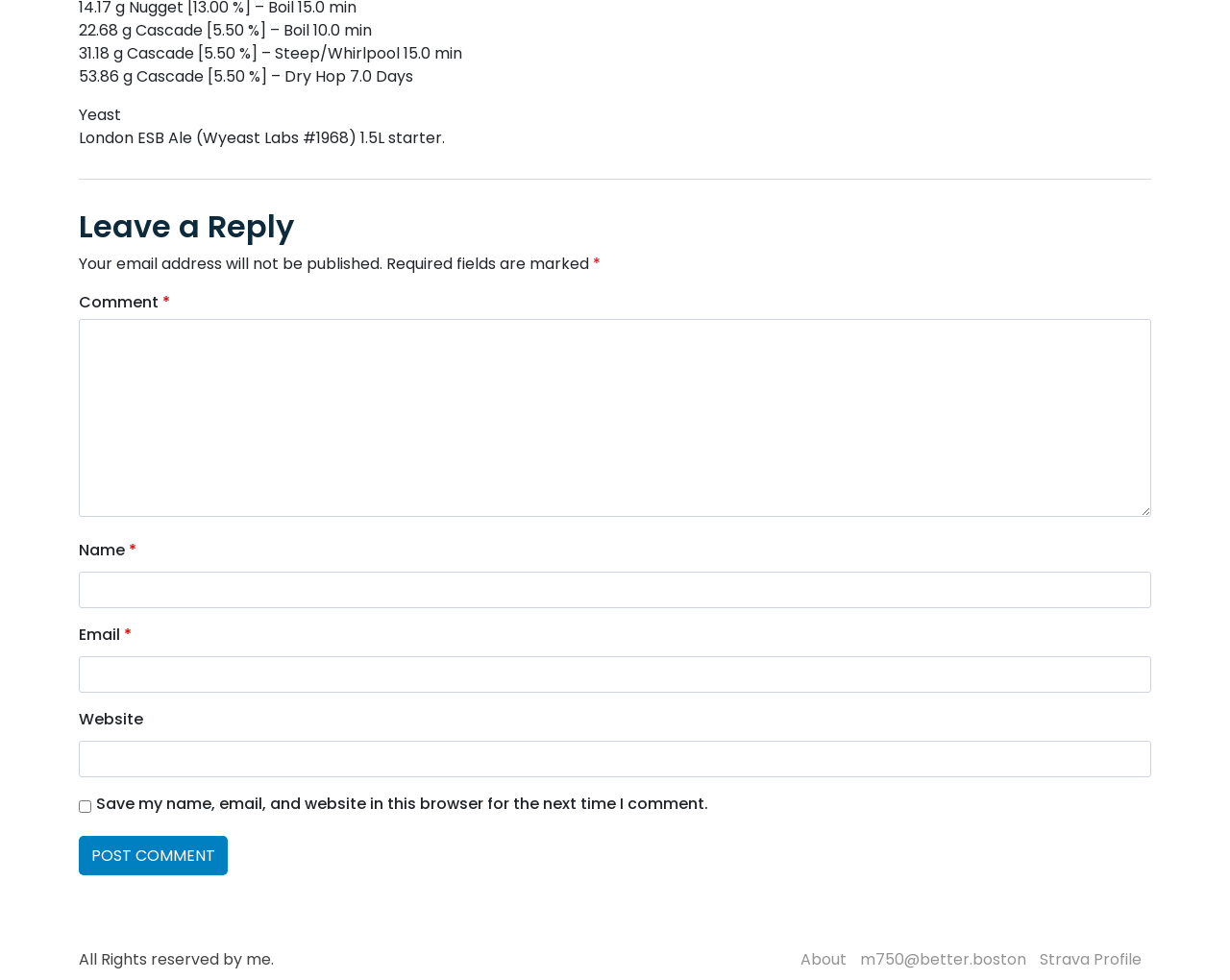Please determine the bounding box coordinates of the element to click in order to execute the following instruction: "read about us". The coordinates should be four float numbers between 0 and 1, specified as [left, top, right, bottom].

None